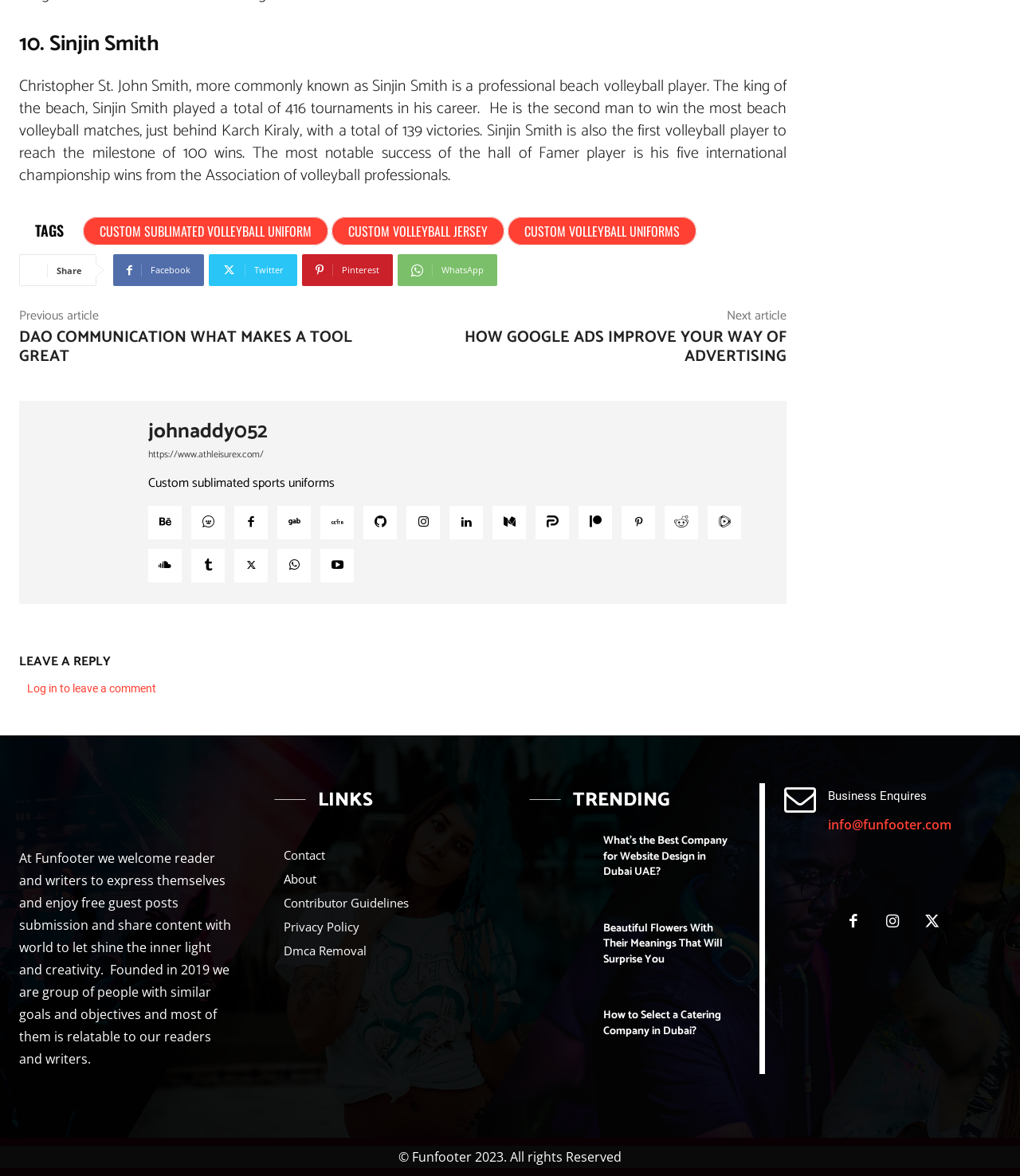Give the bounding box coordinates for this UI element: "Contributor Guidelines". The coordinates should be four float numbers between 0 and 1, arranged as [left, top, right, bottom].

[0.278, 0.757, 0.481, 0.778]